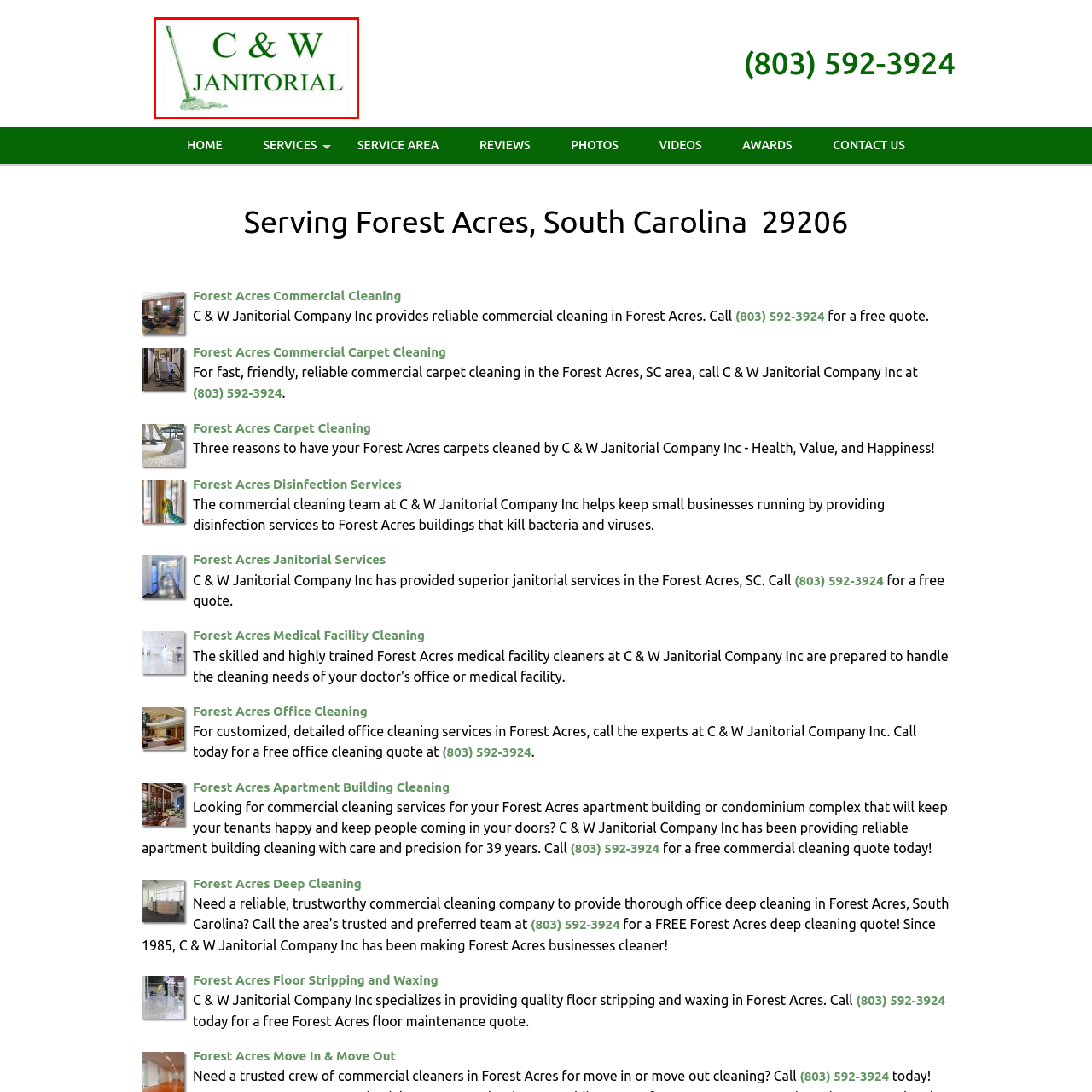Where is the company based?
Look closely at the image highlighted by the red bounding box and give a comprehensive answer to the question.

The caption states that the logo is likely used in their branding to establish recognition and trust within the Forest Acres, South Carolina community, where they offer a range of cleaning services.